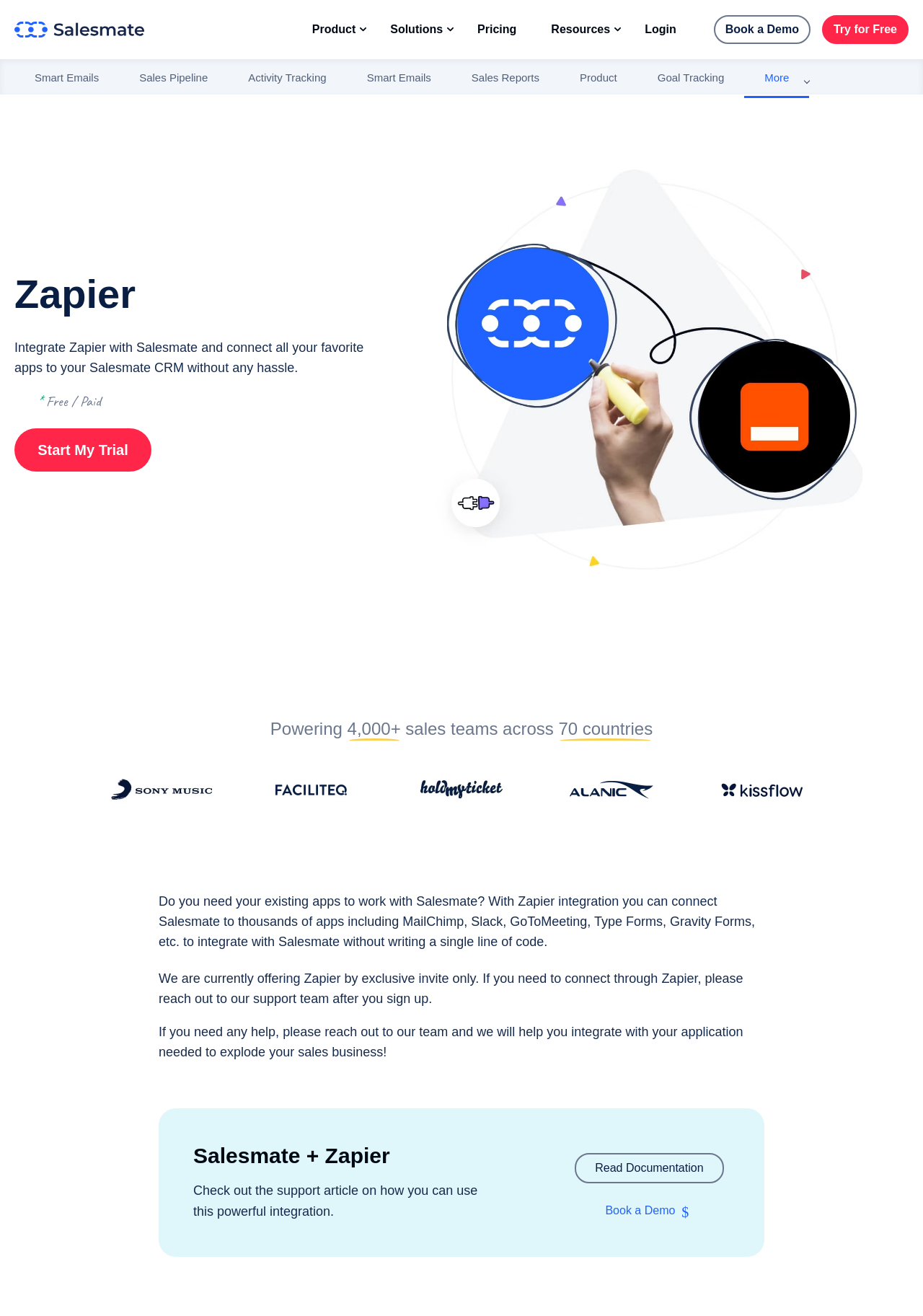Can you provide the bounding box coordinates for the element that should be clicked to implement the instruction: "Discover AUTOMATE Google CRM integration"?

[0.784, 0.094, 0.966, 0.125]